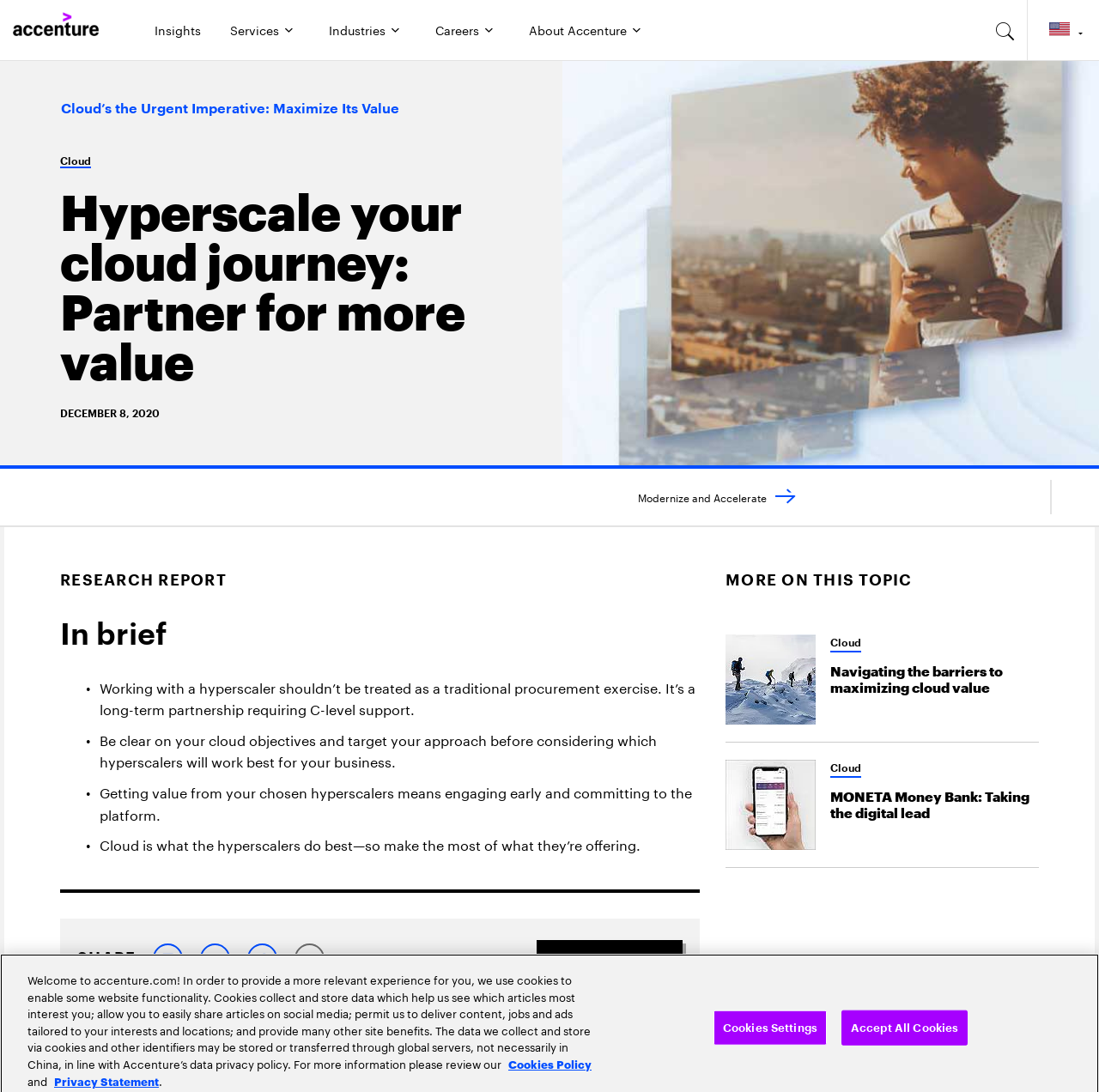Locate the UI element described by Insights in the provided webpage screenshot. Return the bounding box coordinates in the format (top-left x, top-left y, bottom-right x, bottom-right y), ensuring all values are between 0 and 1.

[0.129, 0.0, 0.195, 0.055]